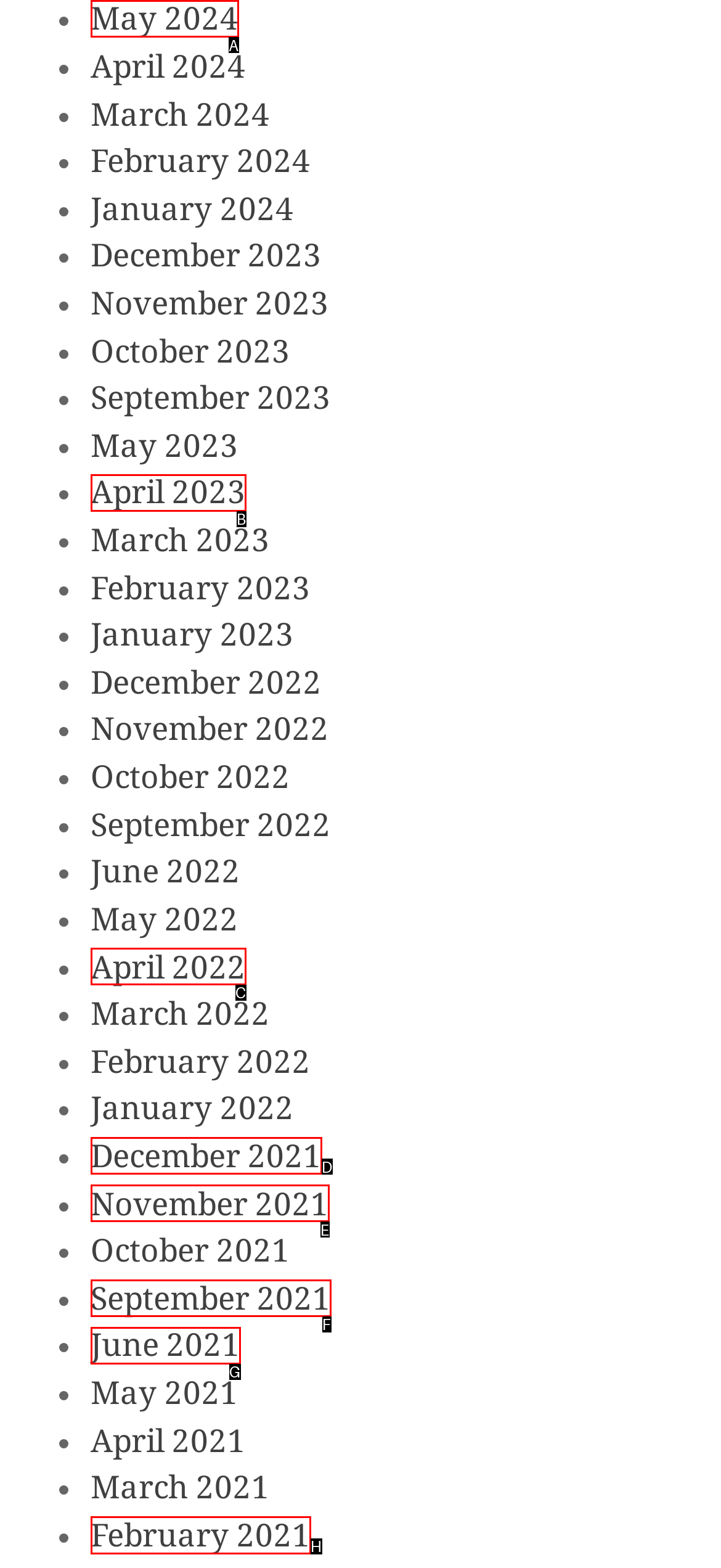Which option should you click on to fulfill this task: View February 2021? Answer with the letter of the correct choice.

H